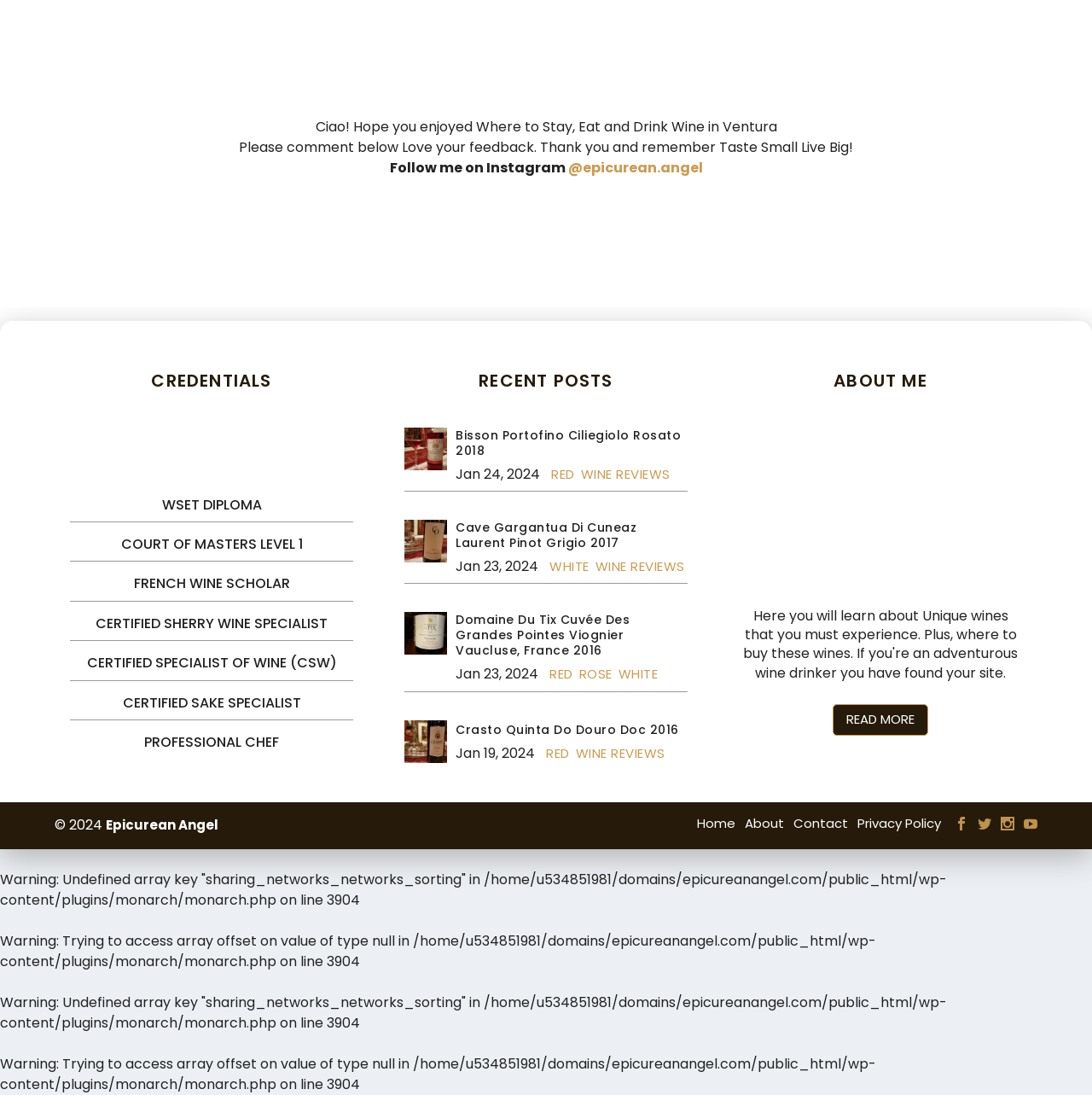How many recent posts are listed?
Using the details from the image, give an elaborate explanation to answer the question.

The webpage lists three recent posts, each with a title, image, and date, under the 'RECENT POSTS' heading.